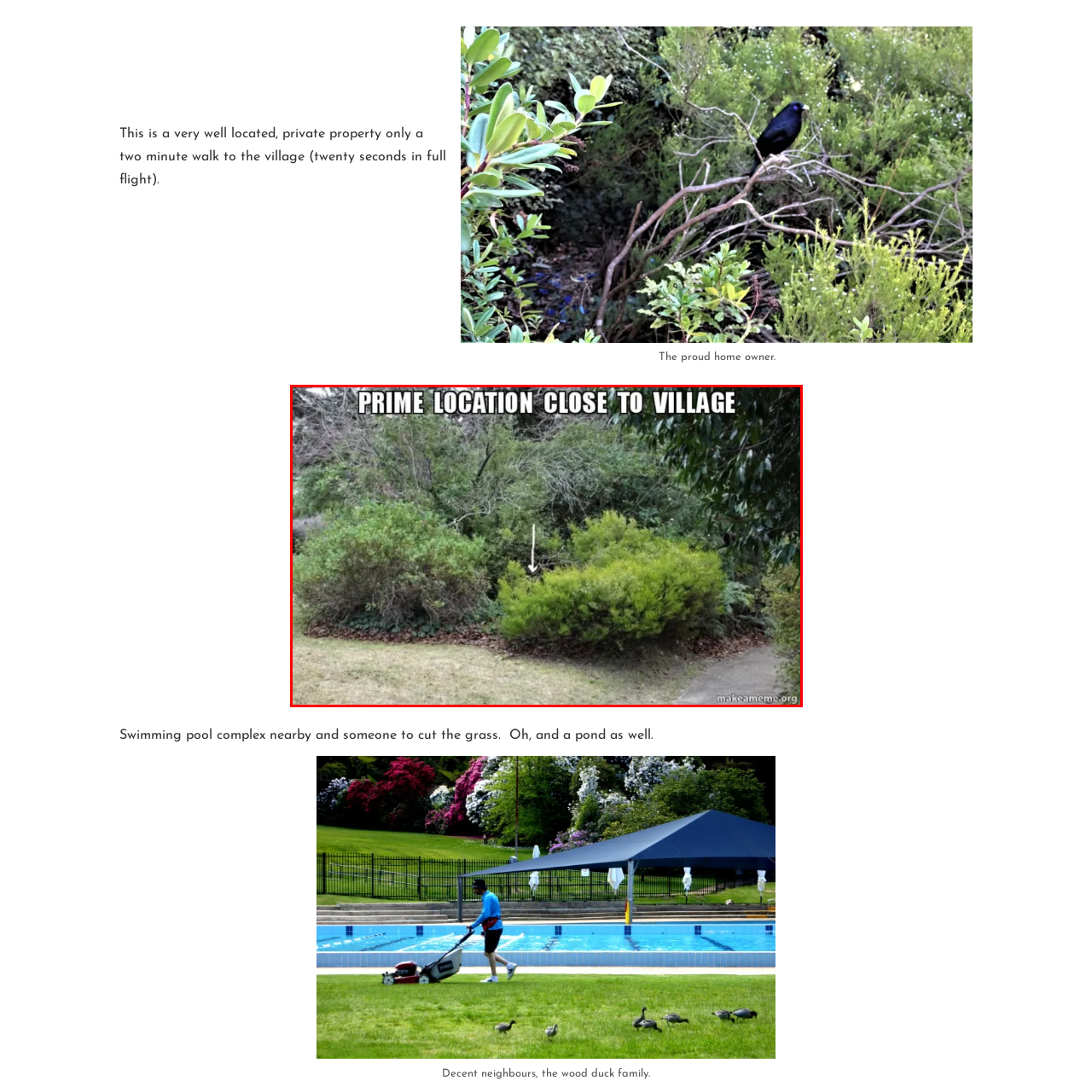Look closely at the image highlighted by the red bounding box and supply a detailed explanation in response to the following question: What is the location of this property?

The bold text above the natural setting reads 'PRIME LOCATION CLOSE TO VILLAGE', suggesting that the area is not only beautiful but also conveniently situated just a short distance from local amenities.